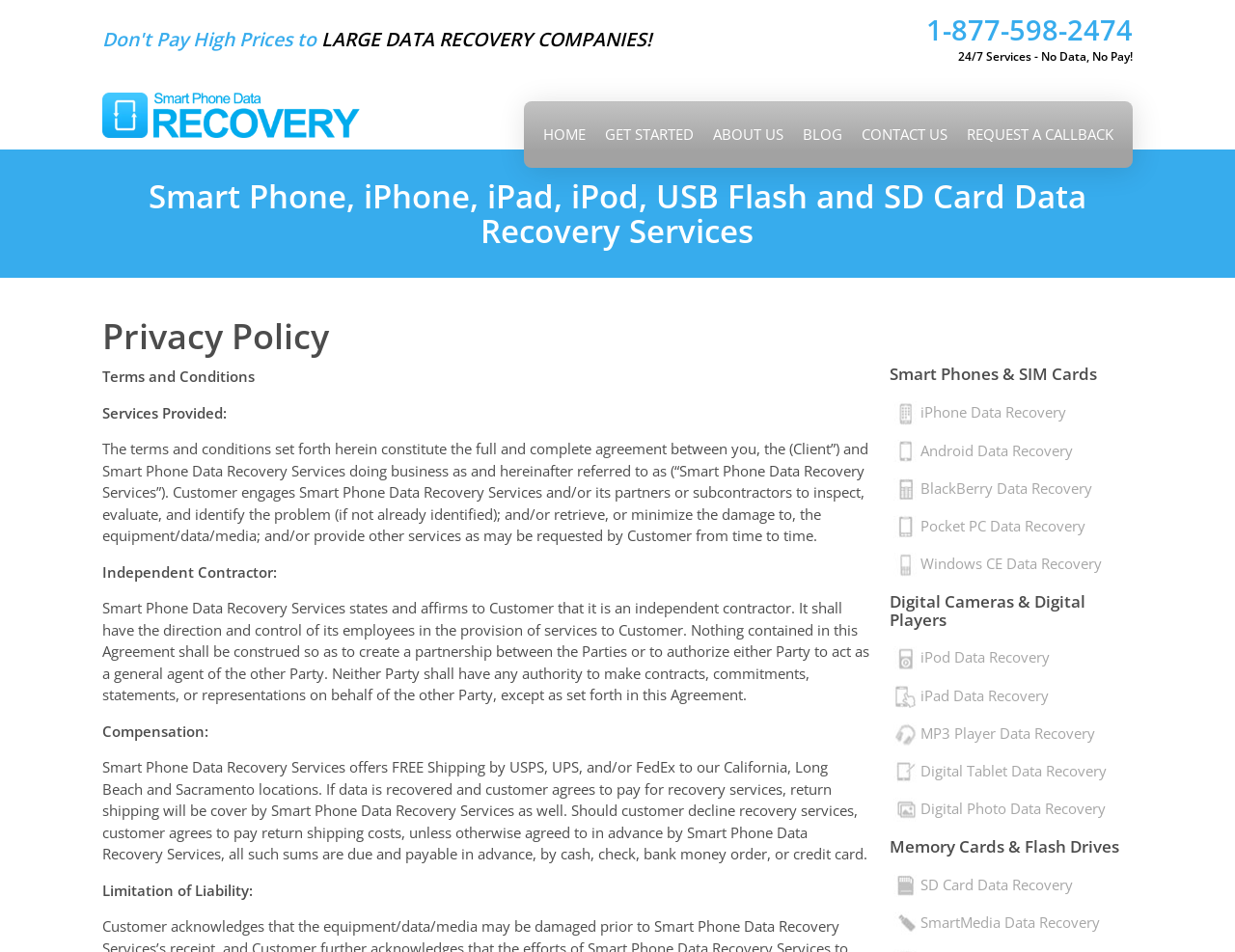Articulate a complete and detailed caption of the webpage elements.

This webpage is about the terms and conditions of Smart Phone Data Recovery Services. At the top, there is a large heading "LARGE DATA RECOVERY COMPANIES!" followed by a phone number "1-877-598-2474" and a tagline "24/7 Services - No Data, No Pay!". Below this, there is a logo of Smart Phone Data Recovery Services, which is an image.

The main content of the webpage is divided into two sections. On the left, there is a navigation menu with links to "HOME", "GET STARTED", "ABOUT US", "BLOG", "CONTACT US", and "REQUEST A CALLBACK". 

On the right, there is a section with a heading "Smart Phone, iPhone, iPad, iPod, USB Flash and SD Card Data Recovery Services" followed by a subheading "Privacy Policy". Below this, there are several paragraphs of text that outline the terms and conditions of the service, including the agreement between the client and Smart Phone Data Recovery Services, the services provided, the role of Smart Phone Data Recovery Services as an independent contractor, compensation, and limitation of liability.

Below the terms and conditions section, there are two complementary sections with headings "Smart Phones & SIM Cards" and "Digital Cameras & Digital Players", each with several links to specific data recovery services, such as iPhone data recovery, Android data recovery, and iPod data recovery.